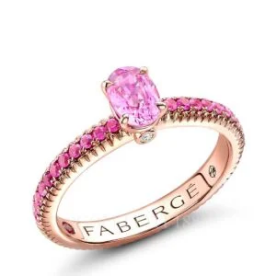Use a single word or phrase to answer the following:
What is the material of the band?

Rose gold